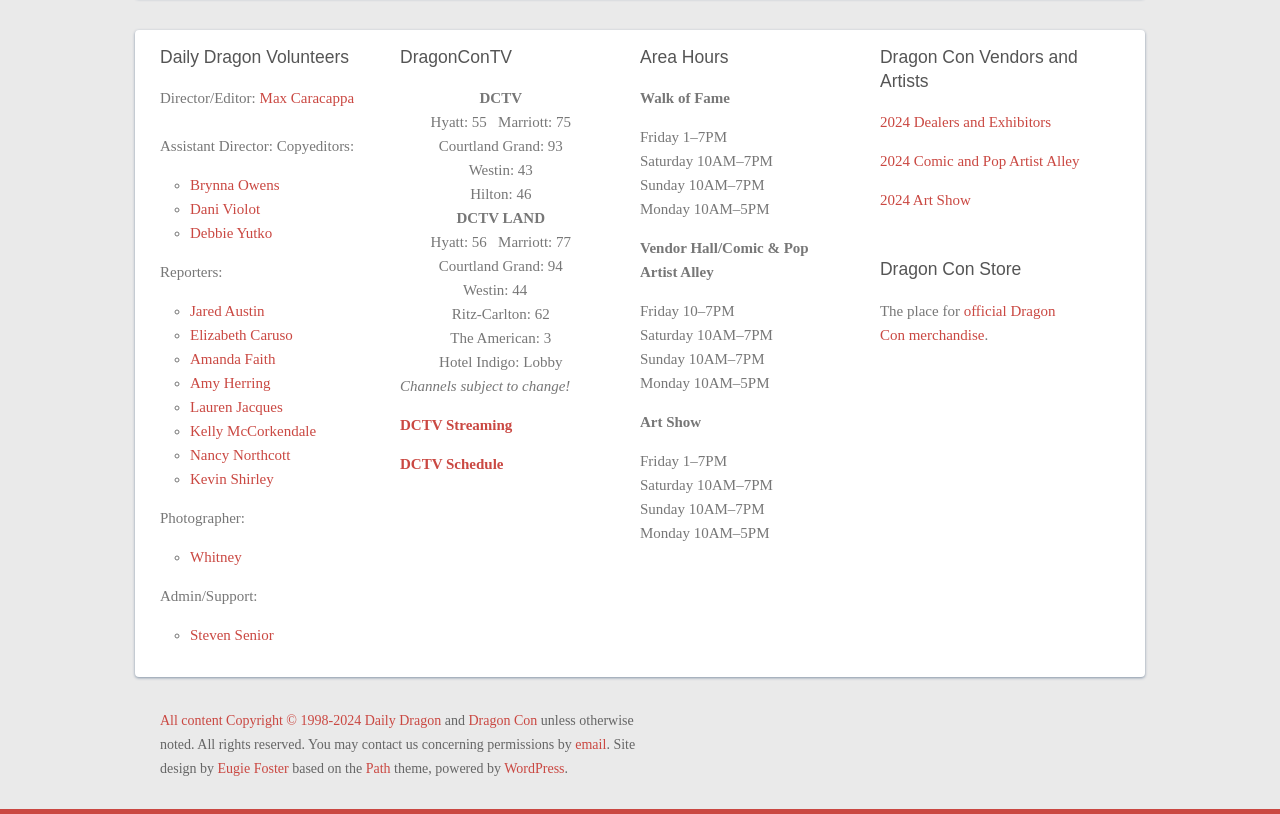Based on the element description "official Dragon Con merchandise", predict the bounding box coordinates of the UI element.

[0.687, 0.372, 0.825, 0.421]